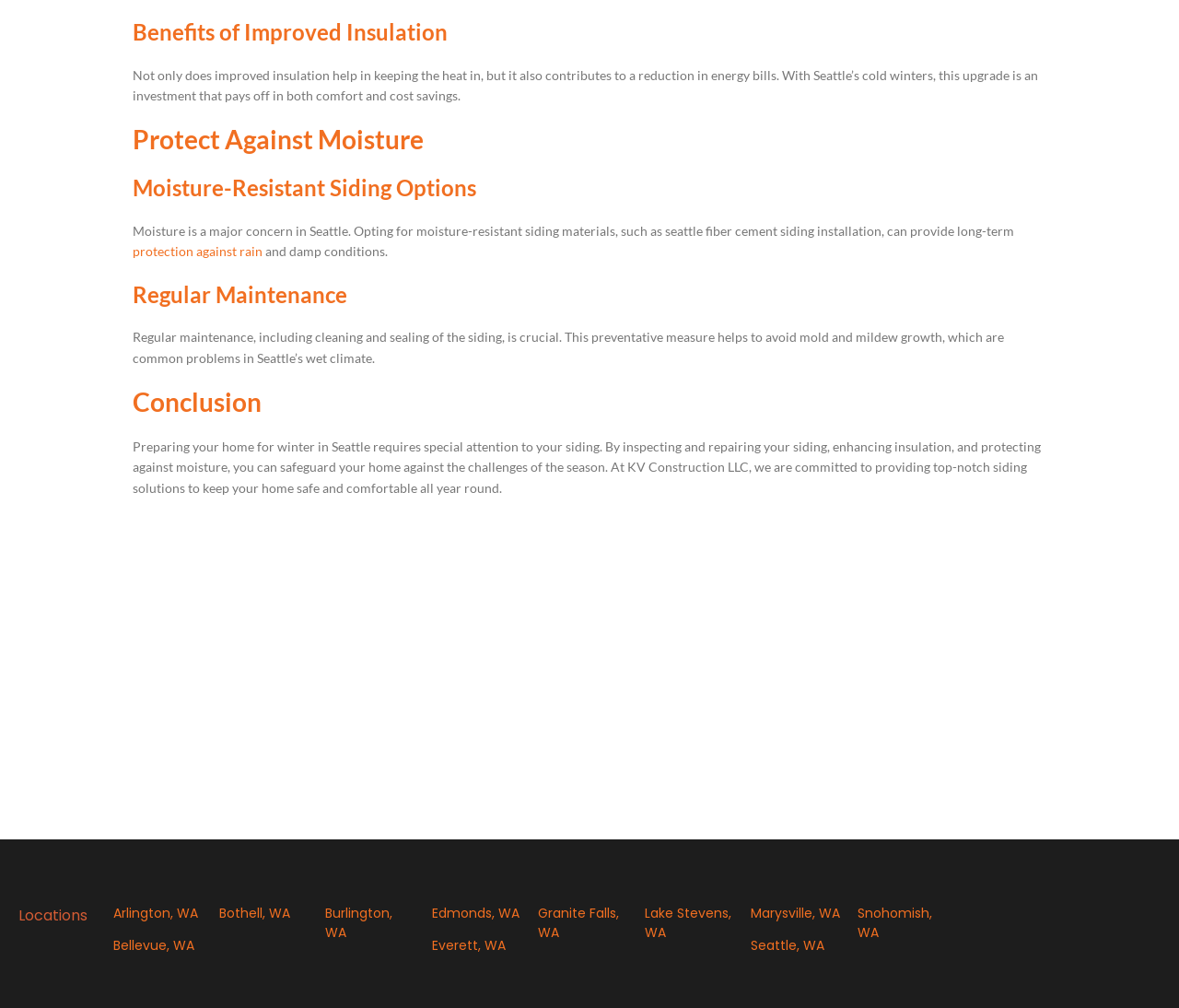Locate the bounding box coordinates of the clickable region to complete the following instruction: "Check the kennel's FCI link."

None